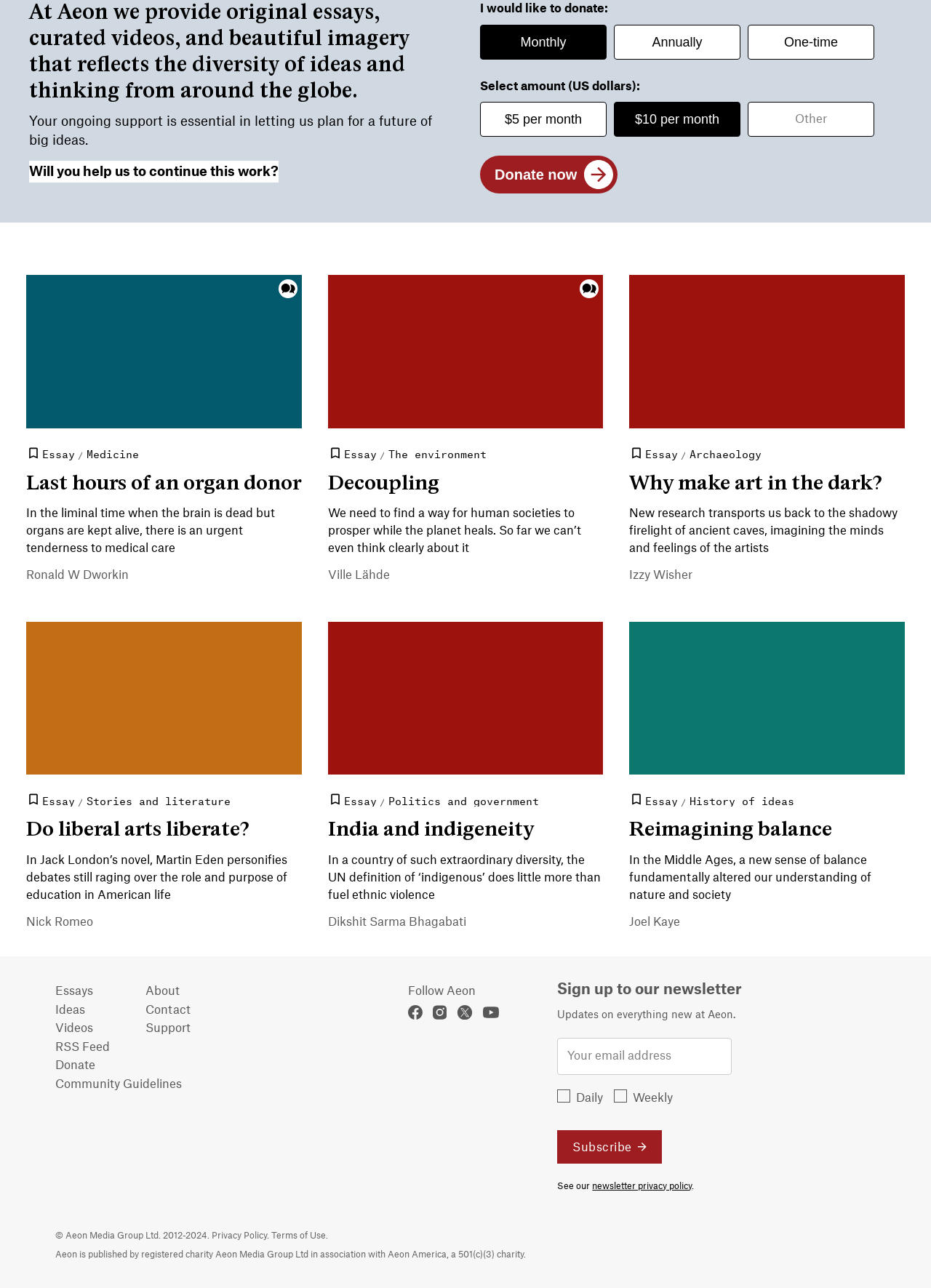How many donation options are available?
Answer the question with just one word or phrase using the image.

Three